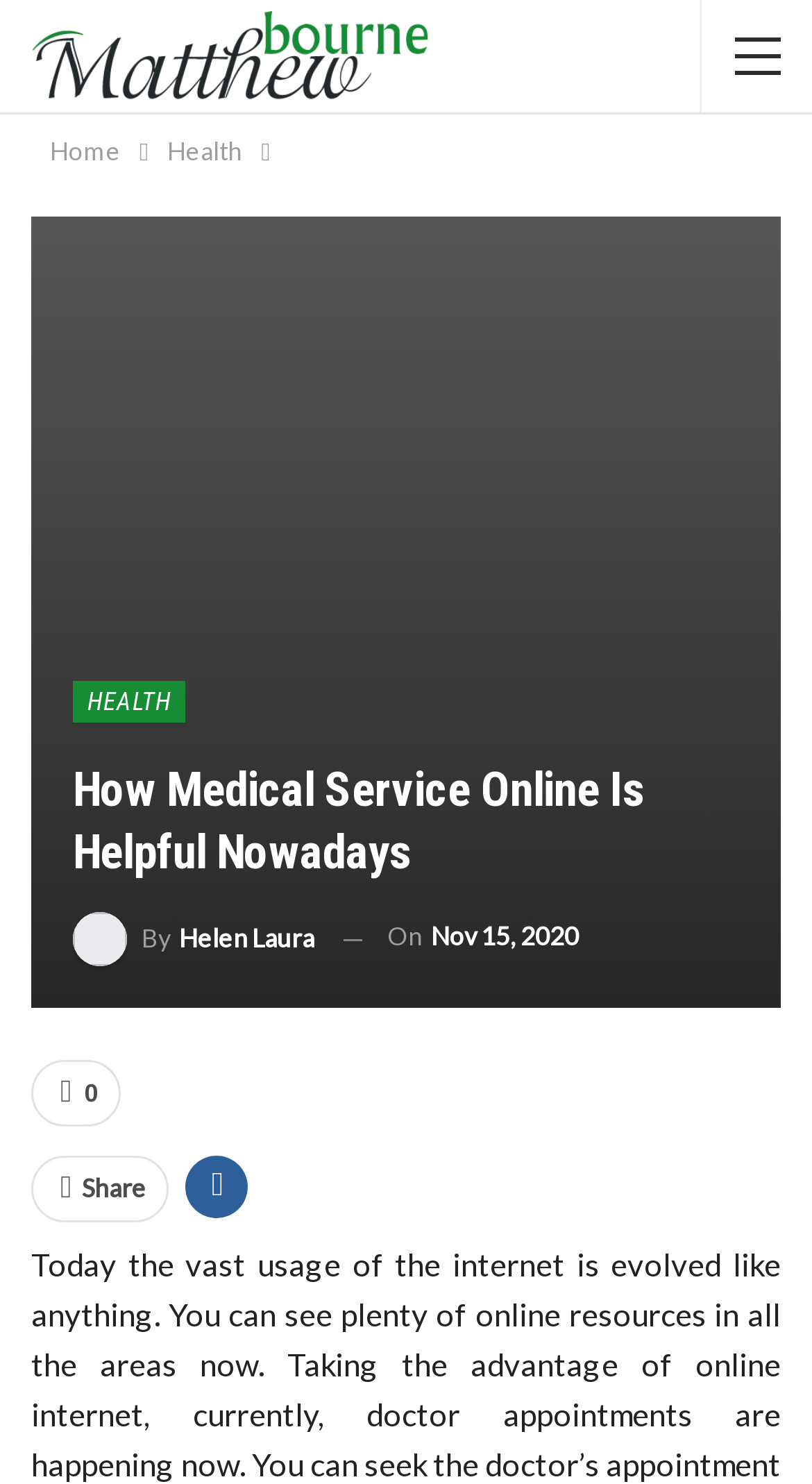What is the purpose of the icon with the link ''?
Provide a detailed and extensive answer to the question.

The static text 'Share' is located near the link '' which is an icon, suggesting that the purpose of the icon is to share the article.